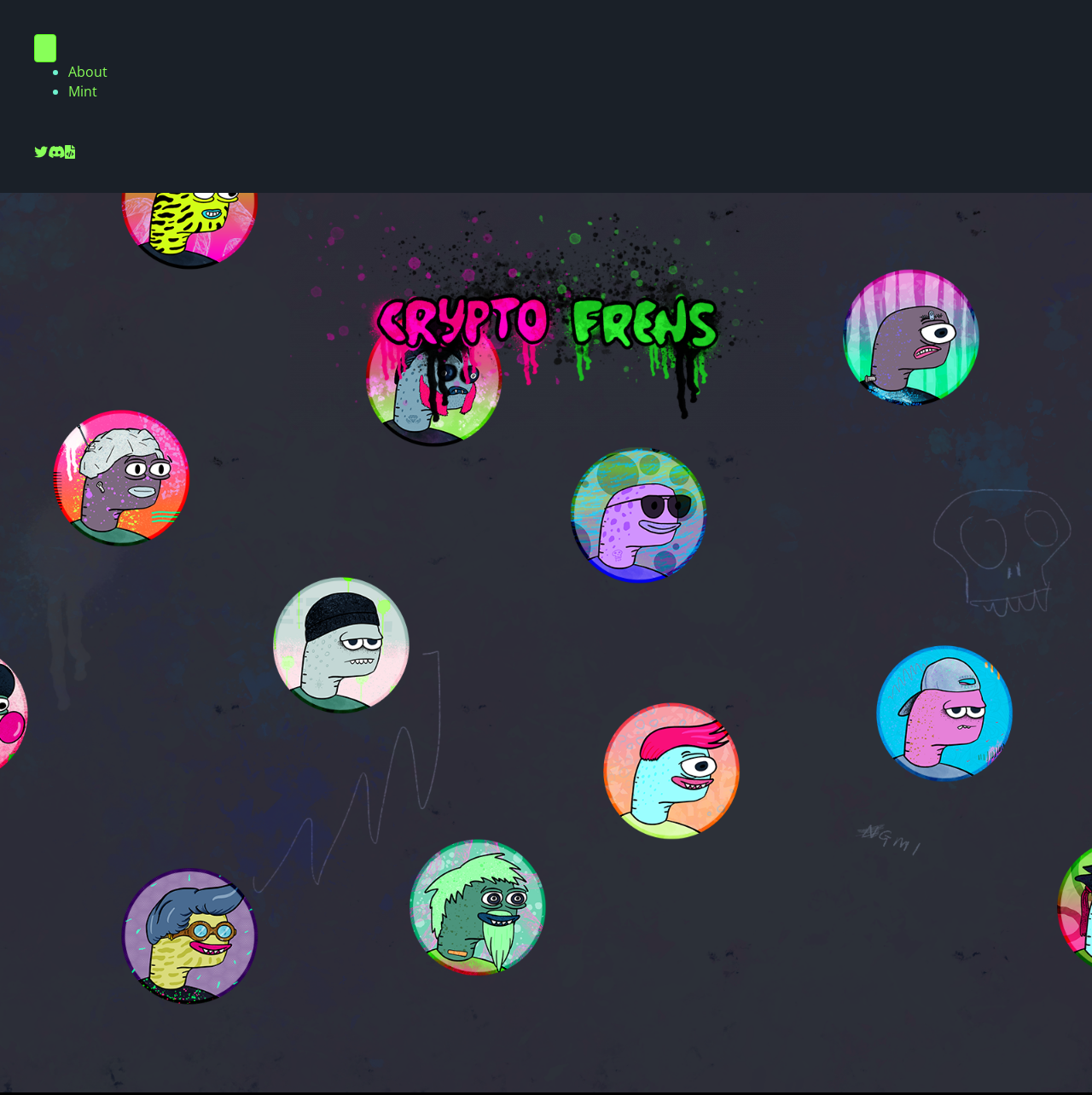What is the second link in the menu?
Using the image as a reference, deliver a detailed and thorough answer to the question.

In the navigation element with the description 'Menu', I found two links, 'About' and 'Mint', and 'Mint' is the second link.